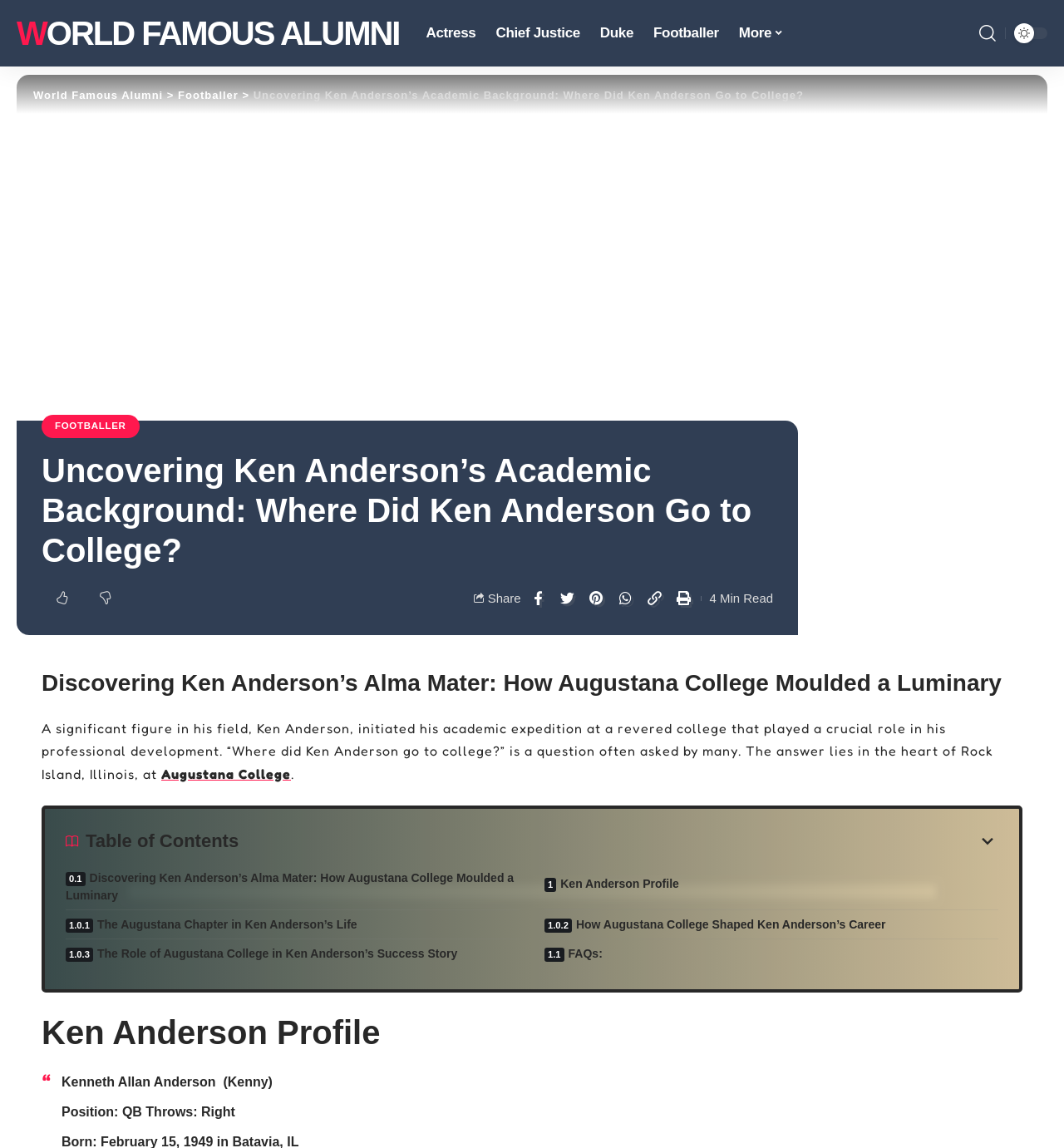Identify the bounding box coordinates of the section that should be clicked to achieve the task described: "Search for something".

[0.92, 0.017, 0.937, 0.041]